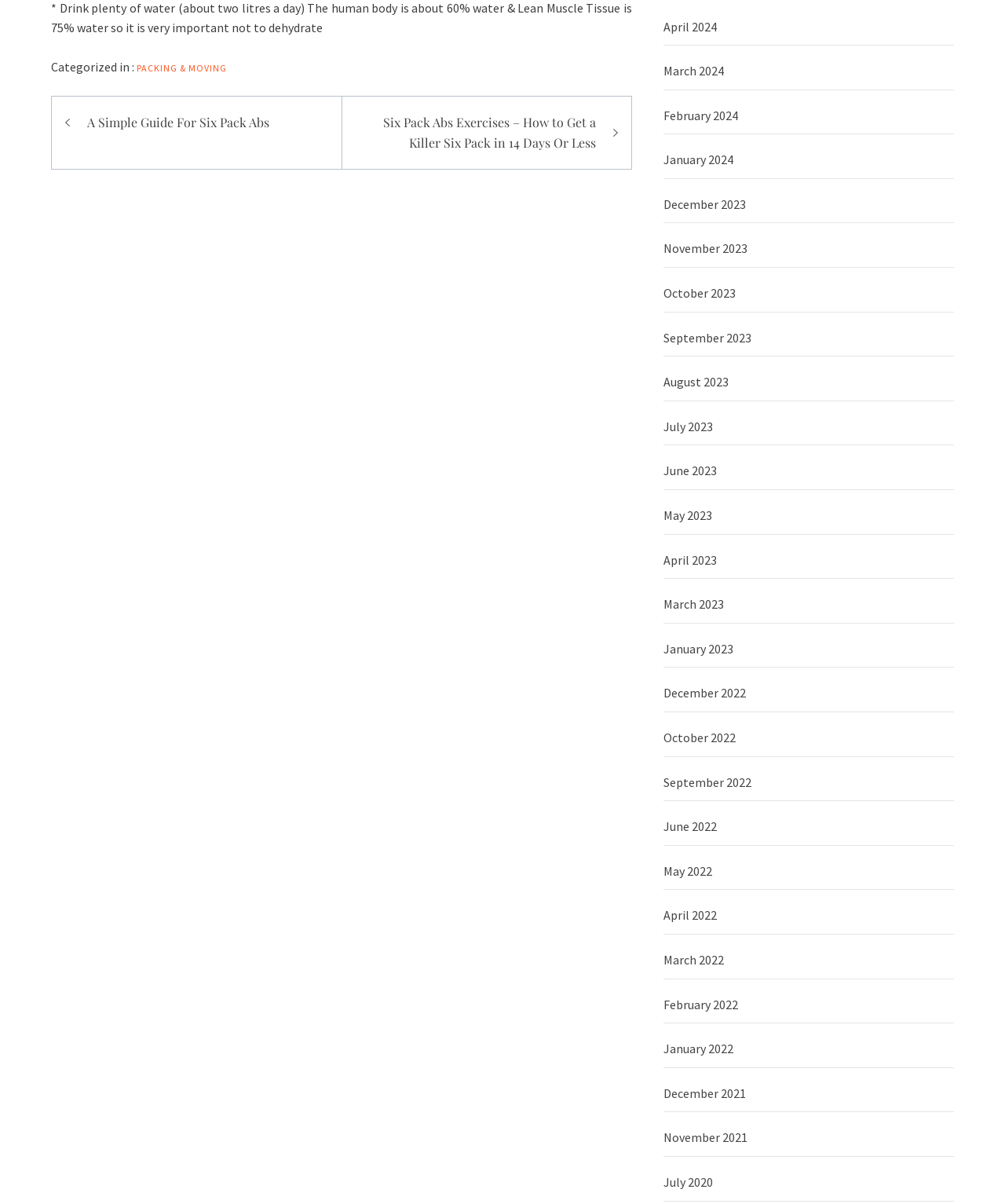Please provide a detailed answer to the question below based on the screenshot: 
How many links are there in the post navigation section?

The post navigation section is located in the middle of the webpage and contains two layout tables with links. The first layout table has one link 'A Simple Guide For Six Pack Abs' and the second layout table has one link 'Six Pack Abs Exercises – How to Get a Killer Six Pack in 14 Days Or Less'. Therefore, there are a total of 2 links in the post navigation section.